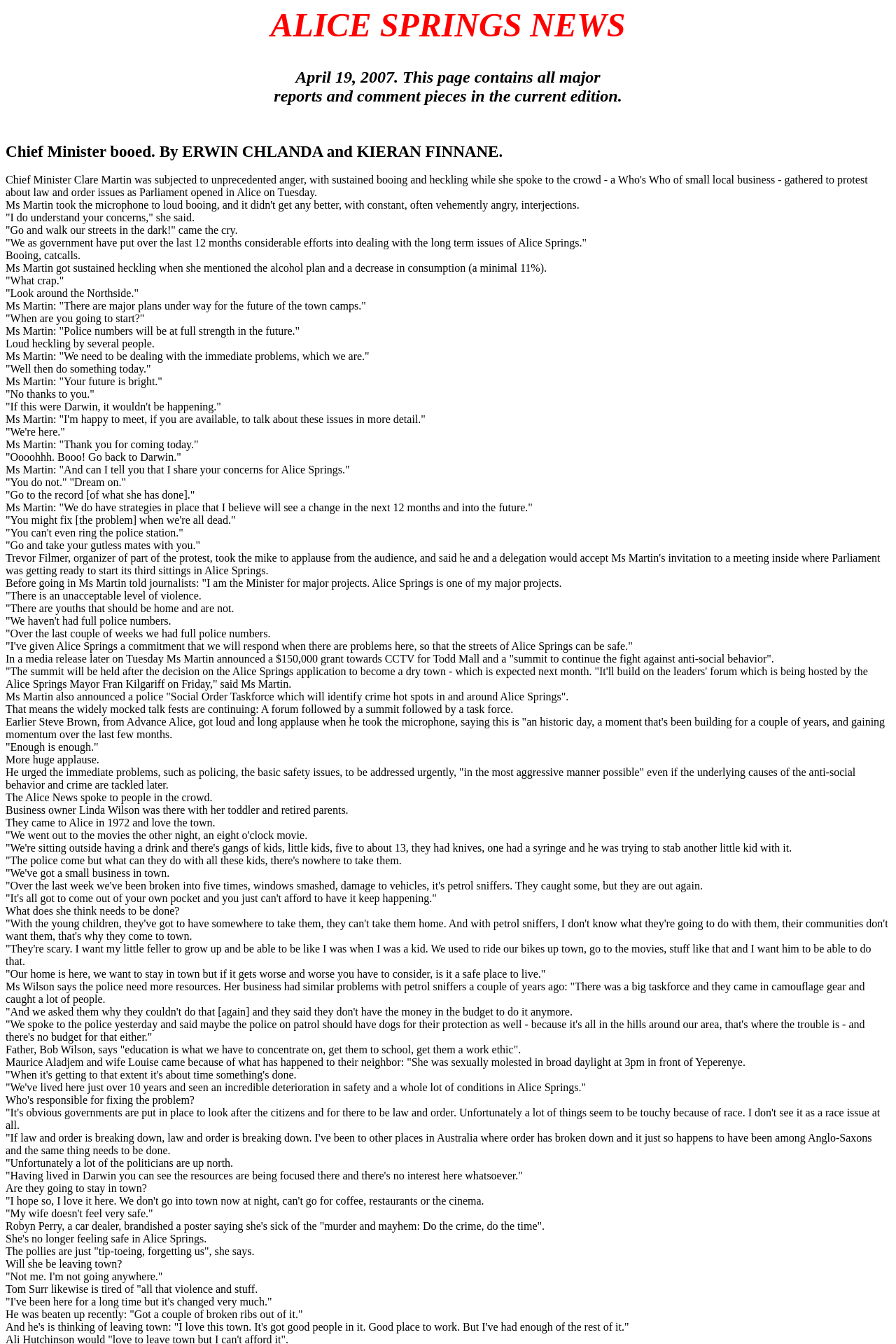What is the amount of the grant announced by Ms Martin?
Using the information from the image, provide a comprehensive answer to the question.

According to the article, Ms Martin announced a $150,000 grant towards CCTV for Todd Mall and a 'summit to continue the fight against anti-social behavior'.